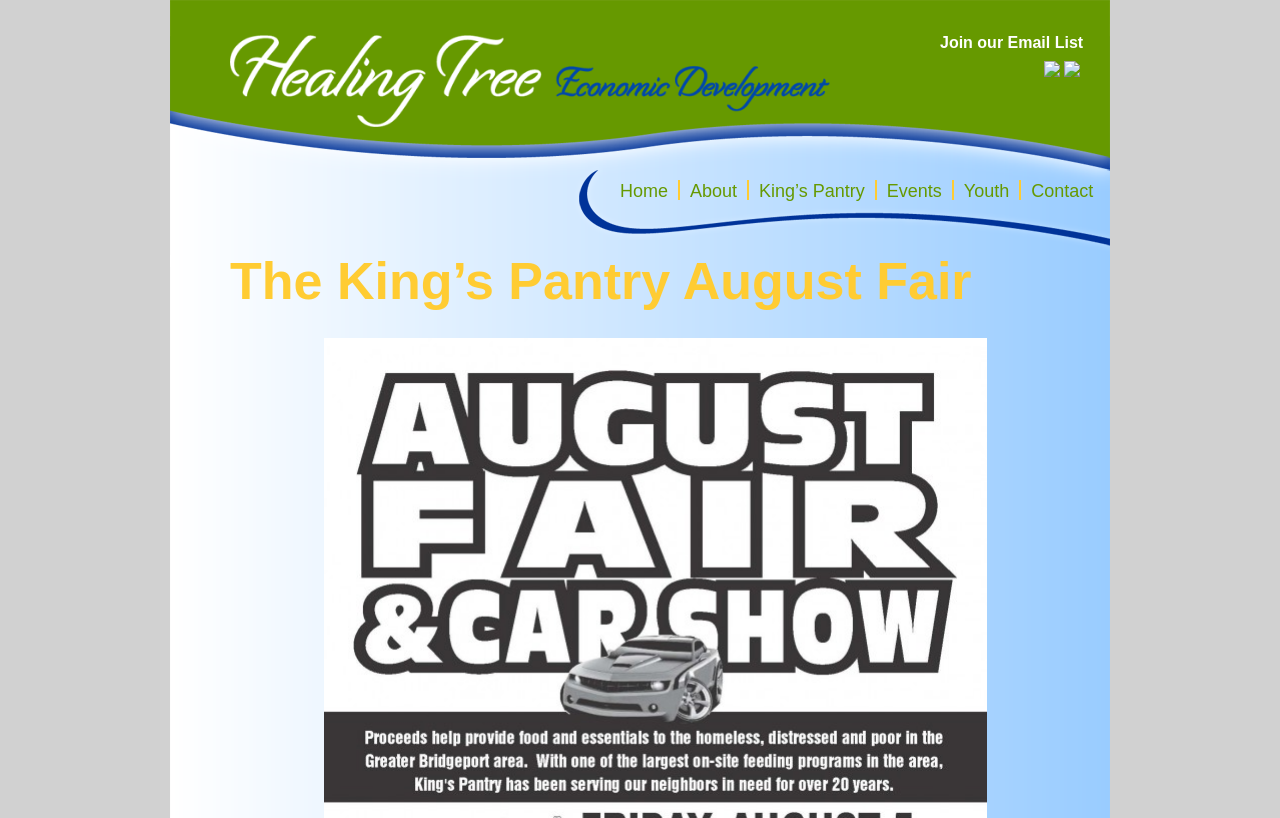What is the purpose of the 'Join our Email List' link?
Using the image as a reference, answer the question with a short word or phrase.

To subscribe to email updates